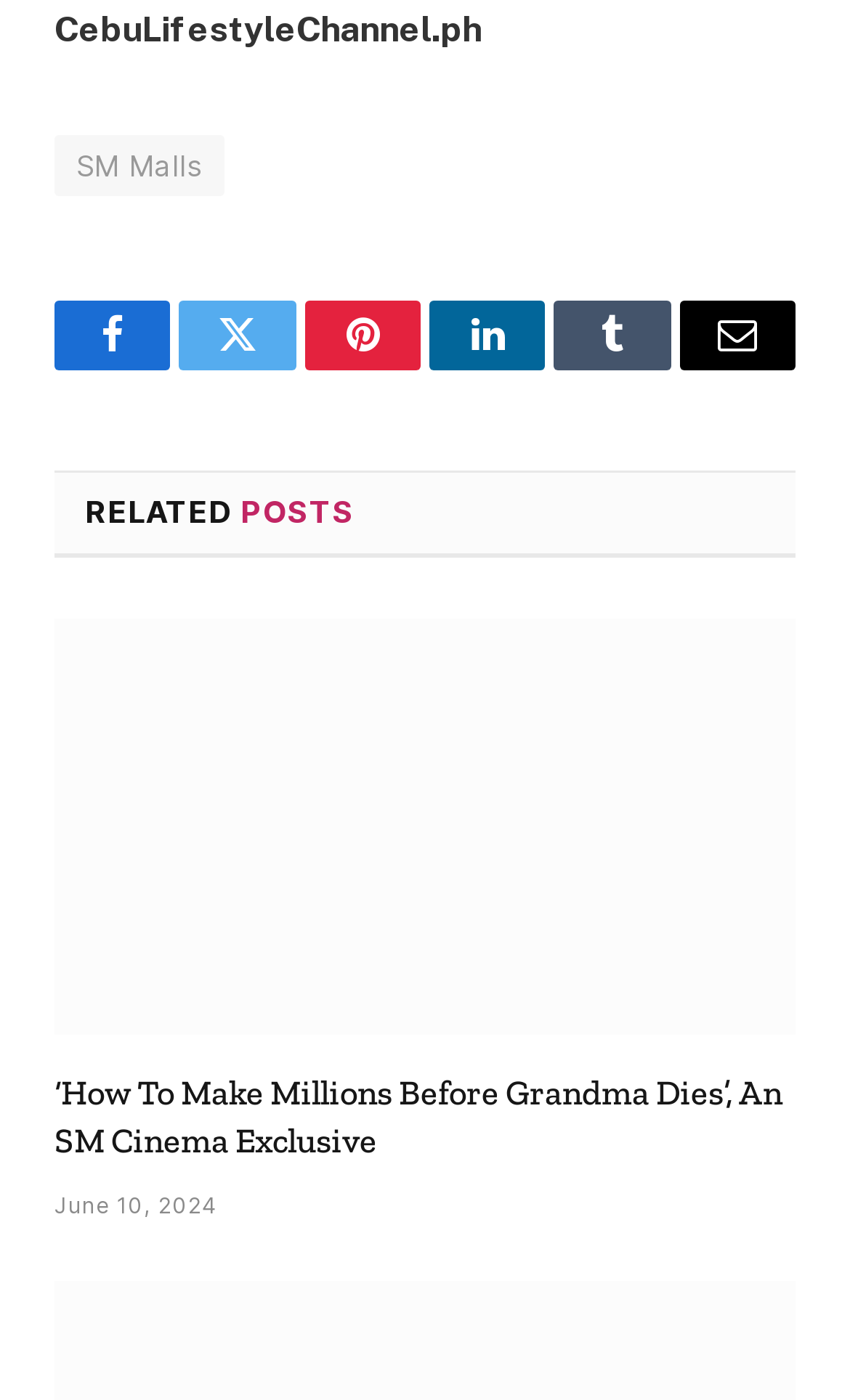Identify the bounding box of the UI component described as: "Tumblr".

[0.652, 0.215, 0.789, 0.265]